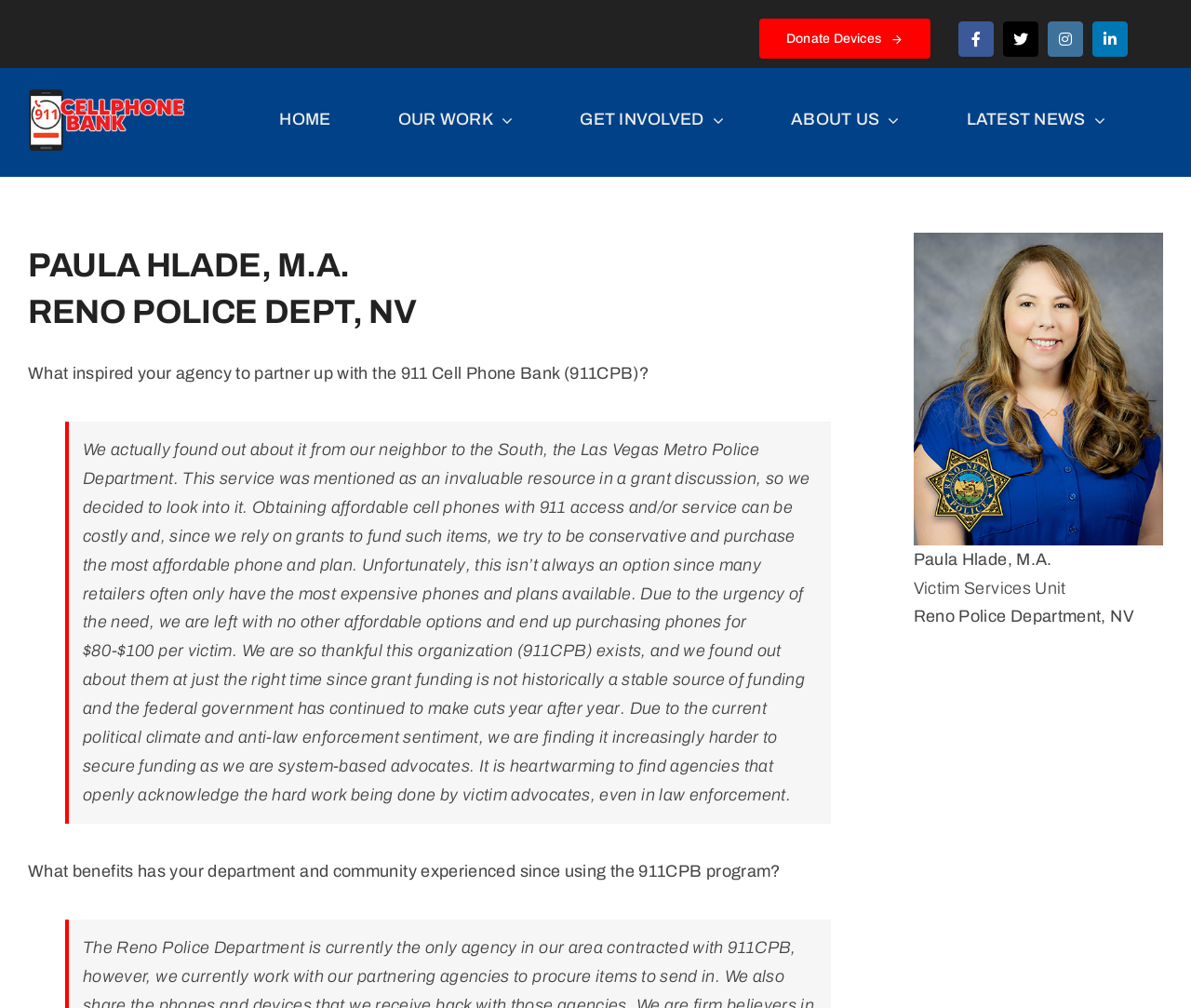What is the name of the organization that provides affordable cell phones with 911 access?
Please provide a detailed and thorough answer to the question.

I found the answer by reading the text in the blockquote, which mentions the organization as '911 Cell Phone Bank (911CPB)'.